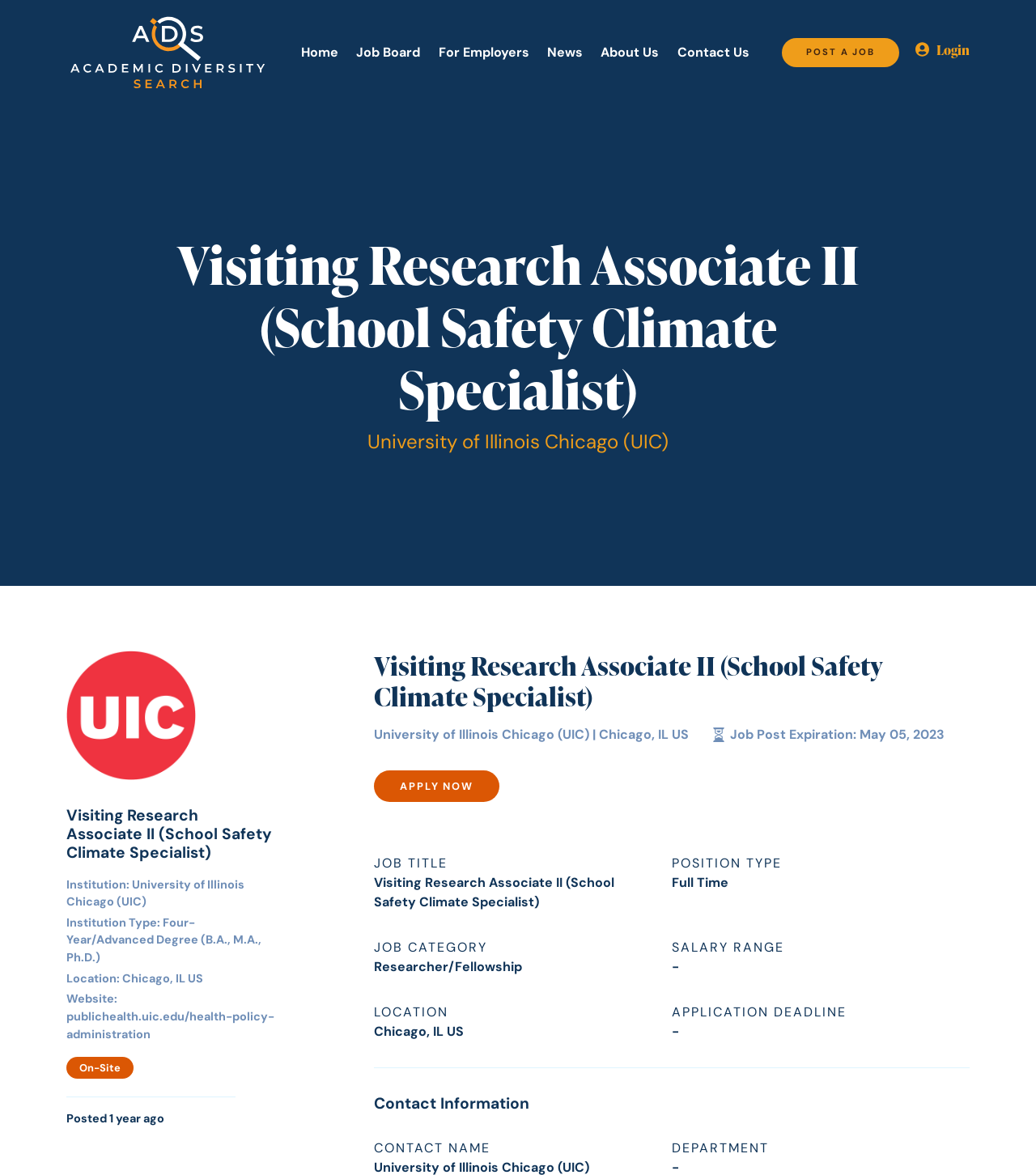Determine the main heading of the webpage and generate its text.

Visiting Research Associate II (School Safety Climate Specialist)